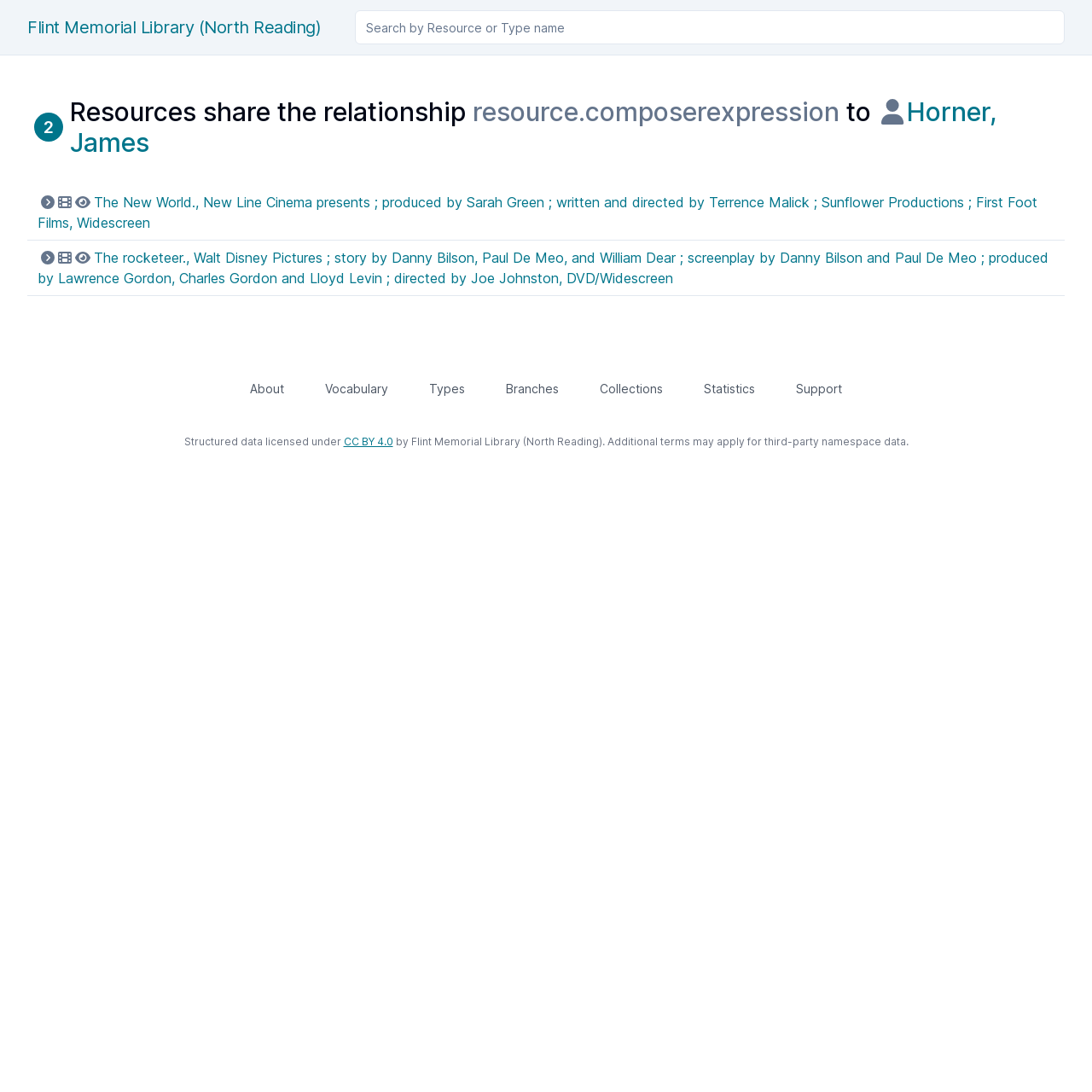Based on the element description About, identify the bounding box of the UI element in the given webpage screenshot. The coordinates should be in the format (top-left x, top-left y, bottom-right x, bottom-right y) and must be between 0 and 1.

[0.229, 0.349, 0.26, 0.362]